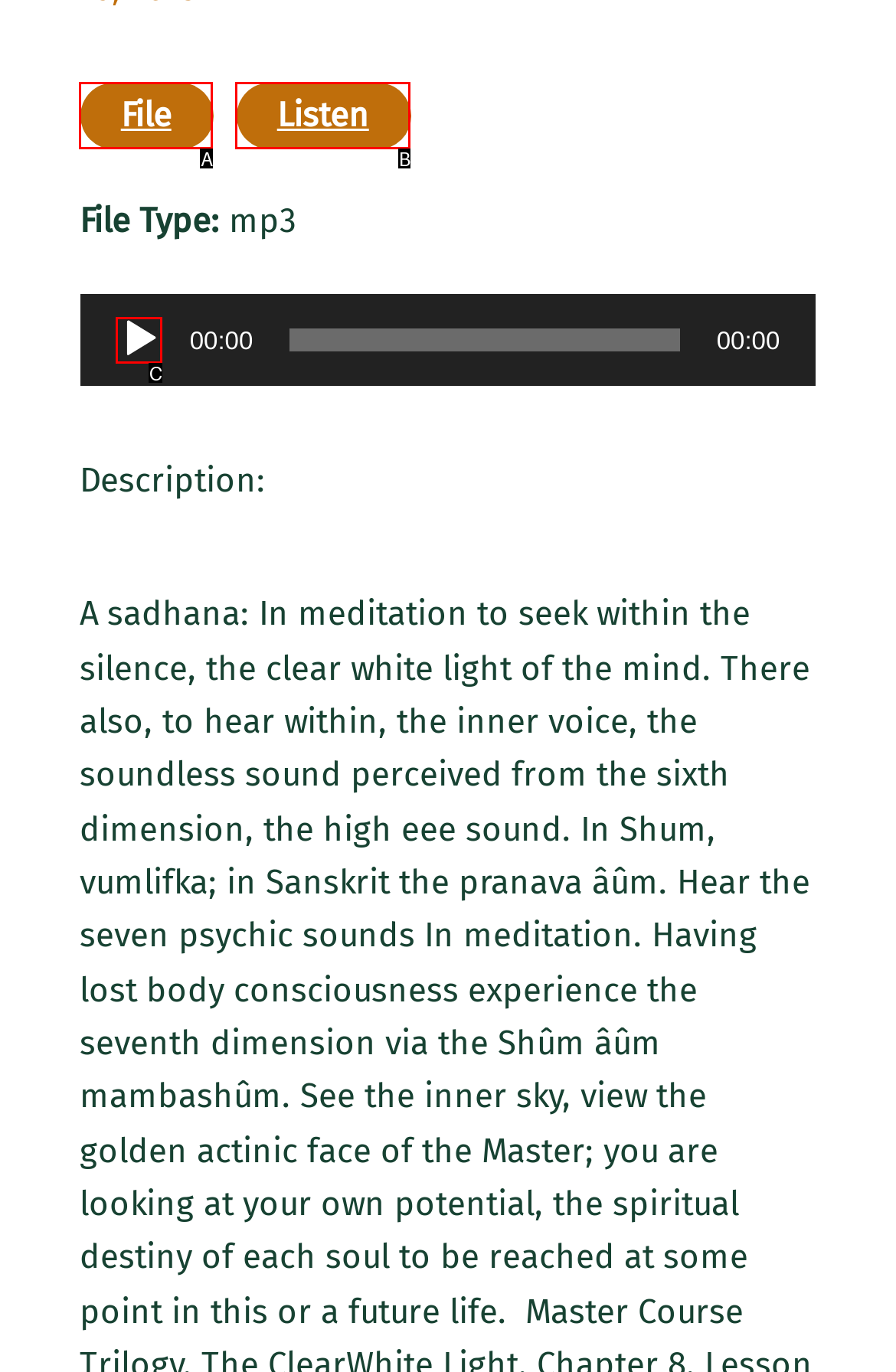Choose the HTML element that corresponds to the description: File
Provide the answer by selecting the letter from the given choices.

A